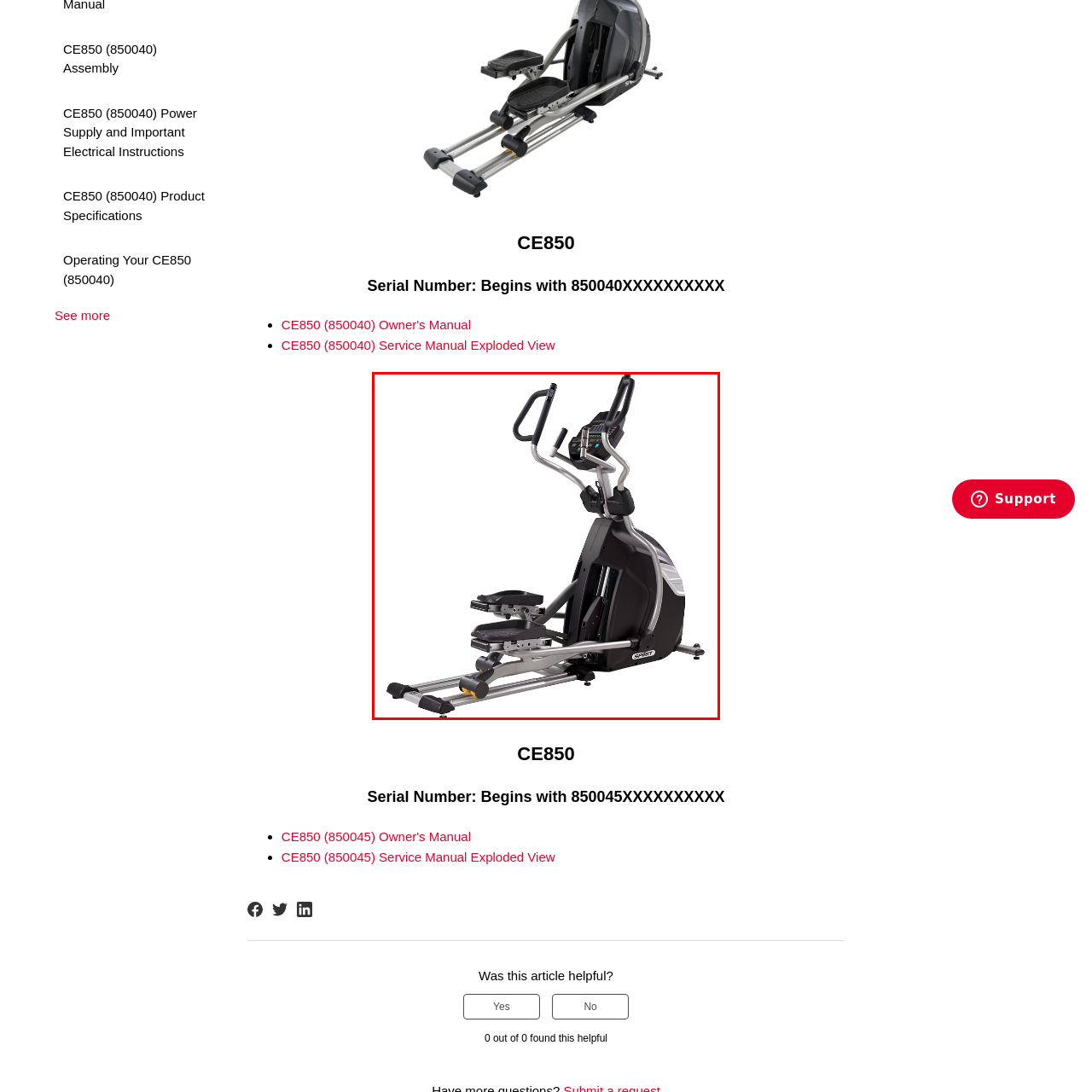What type of fitness is the elliptical trainer ideal for?
Observe the section of the image outlined in red and answer concisely with a single word or phrase.

Cardiovascular